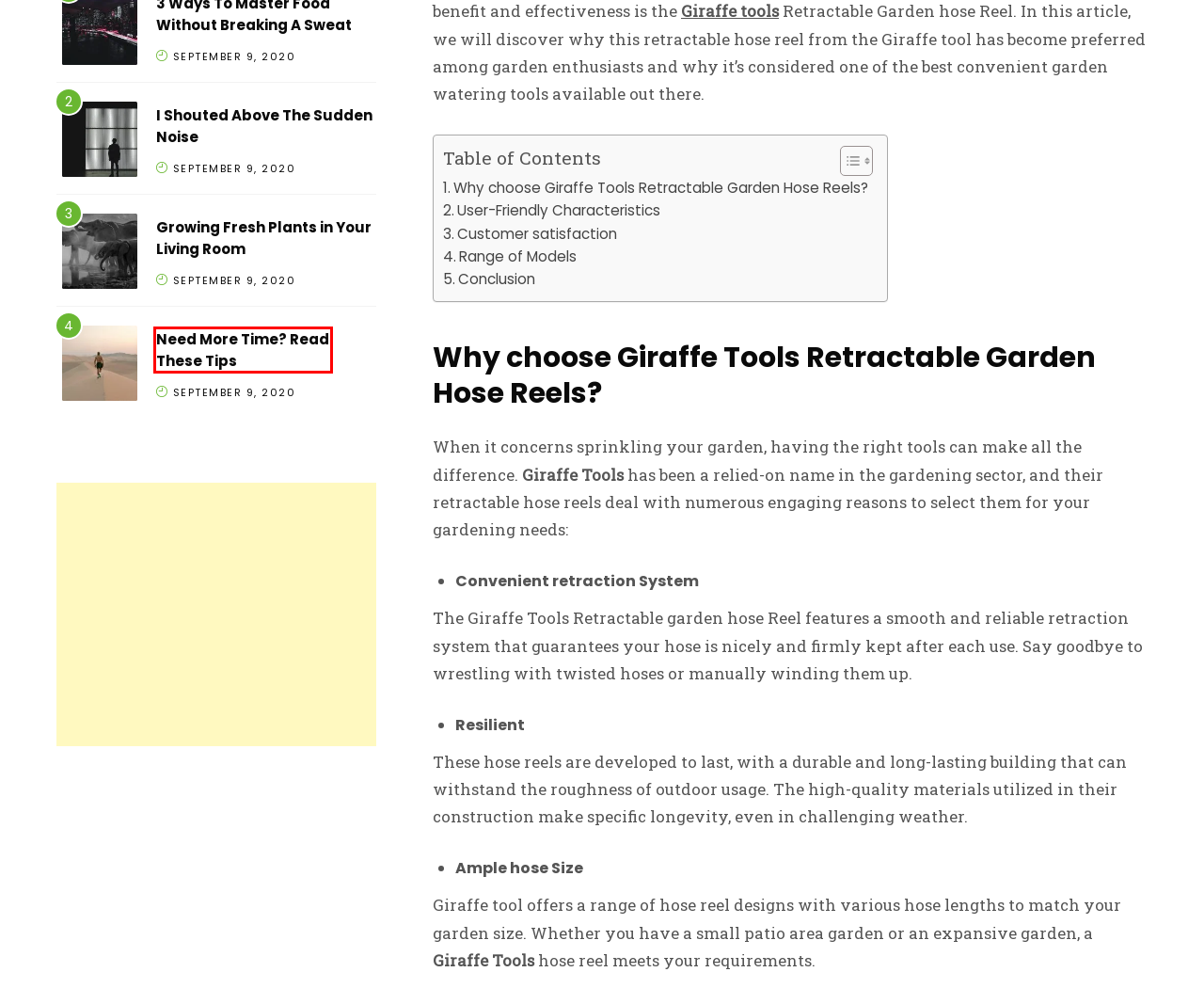You are looking at a screenshot of a webpage with a red bounding box around an element. Determine the best matching webpage description for the new webpage resulting from clicking the element in the red bounding box. Here are the descriptions:
A. LAW - BrazenDenver
B. I Shouted Above The Sudden Noise - BrazenDenver
C. FASHION - BrazenDenver
D. OUTDOOR - BrazenDenver
E. Home - BrazenDenver
F. Home Security - BrazenDenver
G. Growing Fresh Plants in Your Living Room - BrazenDenver
H. Need More Time? Read These Tips - BrazenDenver

H